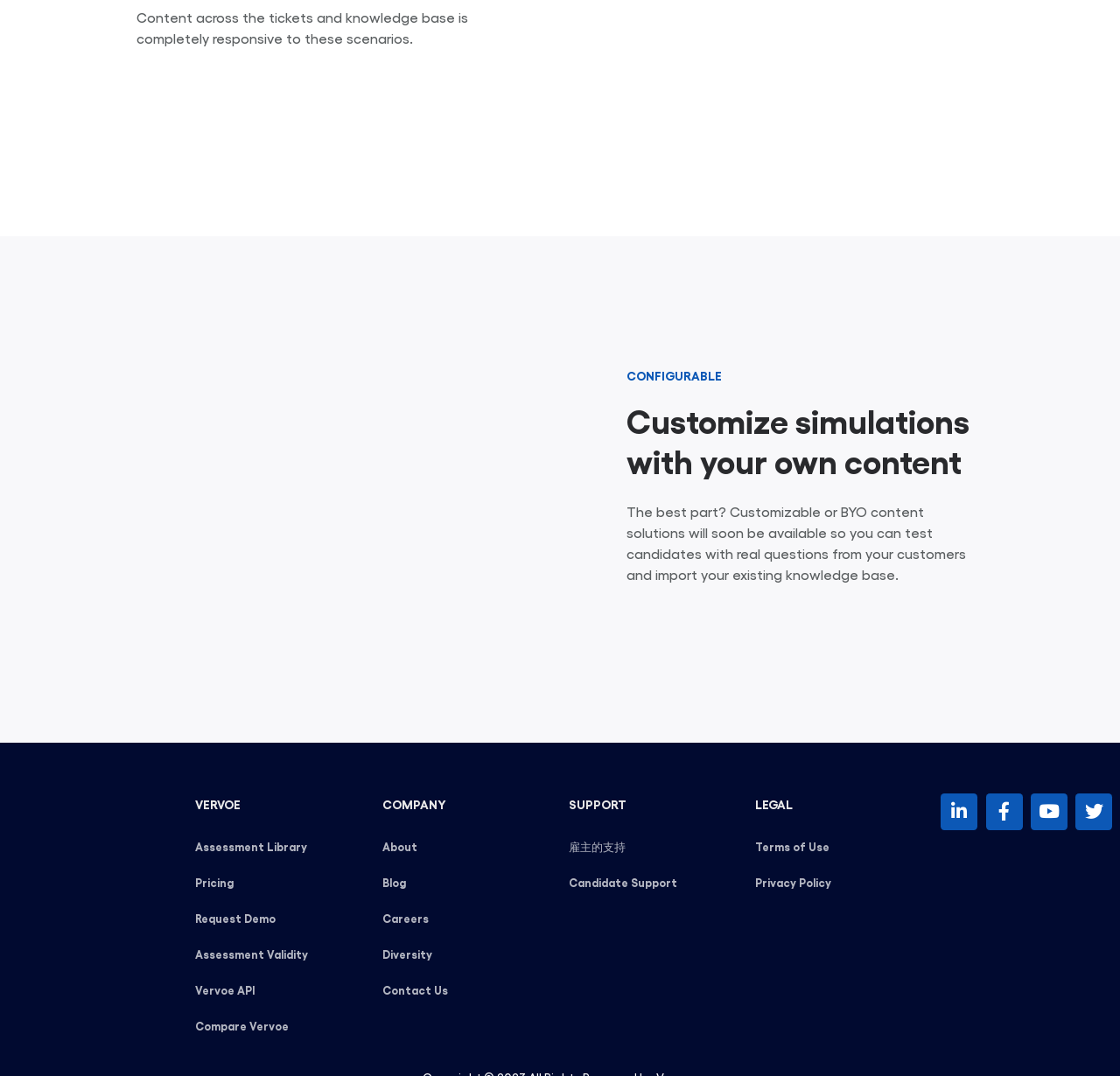What is the name of the library?
Observe the image and answer the question with a one-word or short phrase response.

Assessment Library